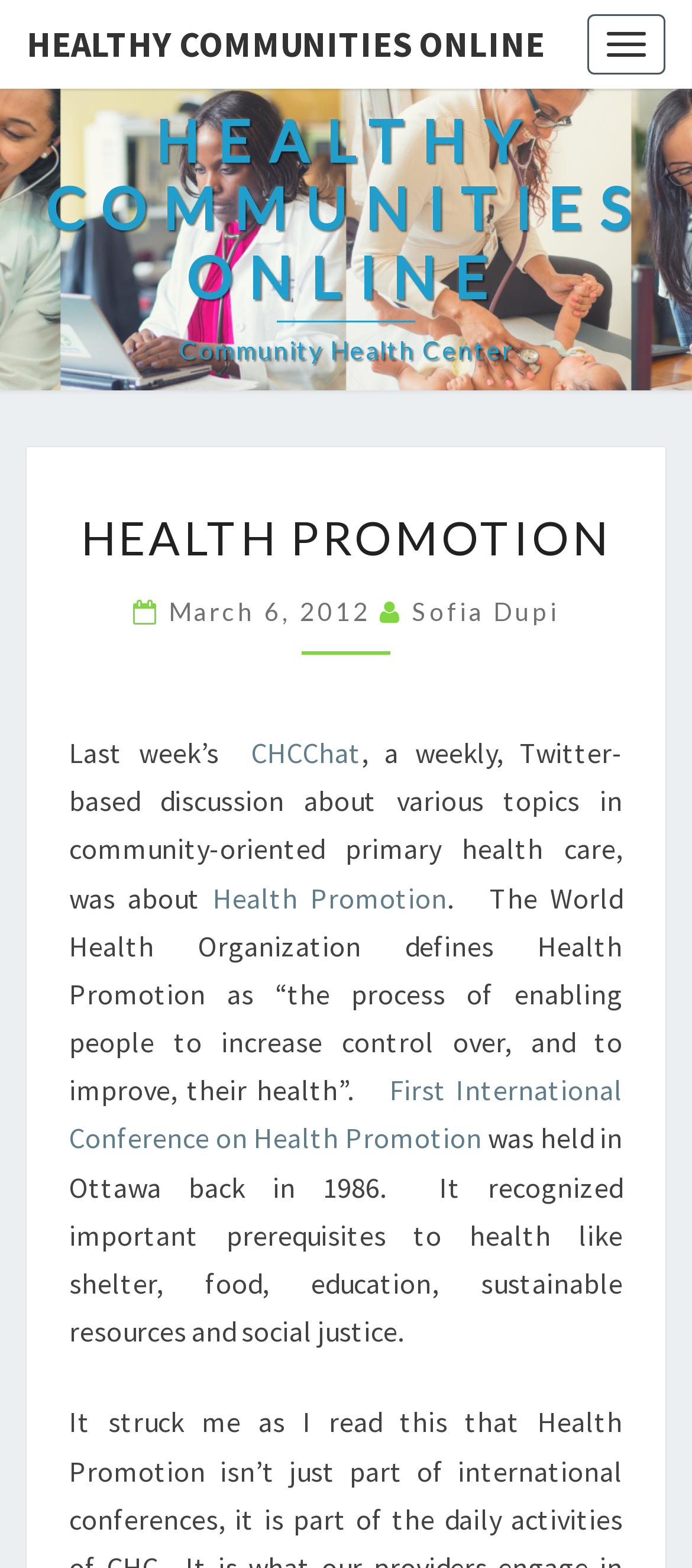What is the name of the community health center?
Please provide a comprehensive and detailed answer to the question.

The webpage title and heading indicate that the community health center is Healthy Communities Online, which is mentioned in the heading 'HEALTHY COMMUNITIES ONLINE Community Health Center'.